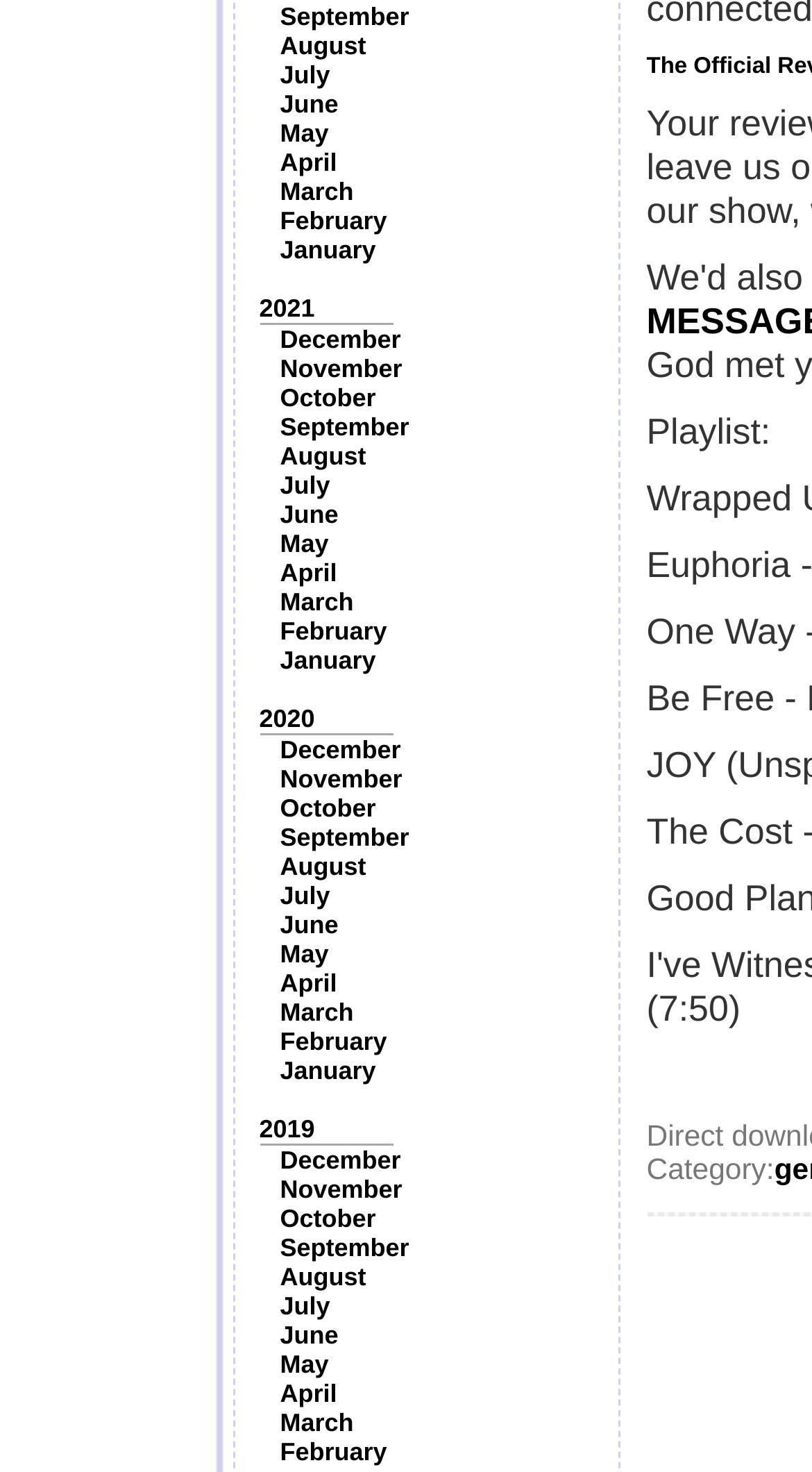Use a single word or phrase to answer the question: 
How many months are listed?

24